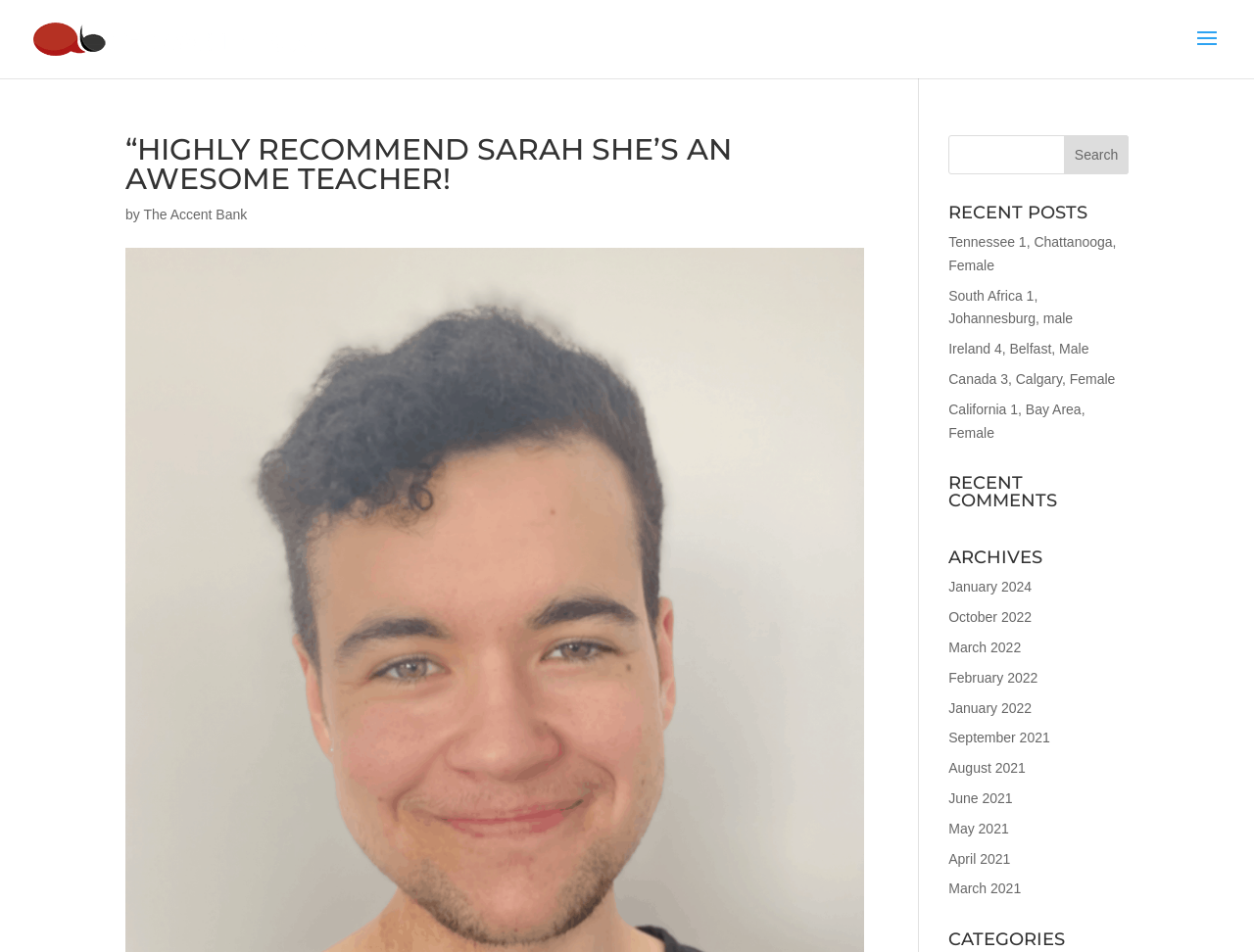Generate the title text from the webpage.

“HIGHLY RECOMMEND SARAH SHE’S AN AWESOME TEACHER!